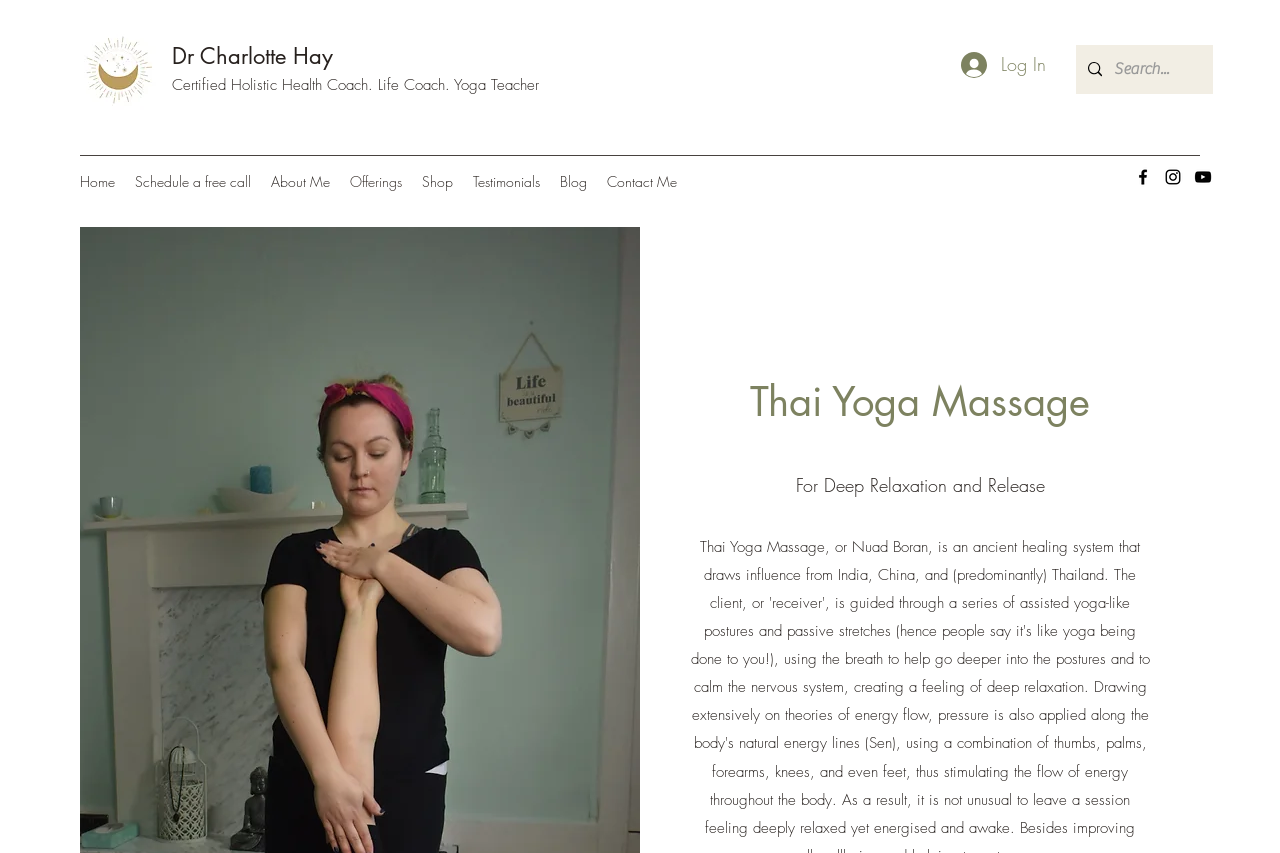Find the bounding box coordinates of the clickable area required to complete the following action: "Visit the Facebook page".

[0.885, 0.196, 0.901, 0.219]